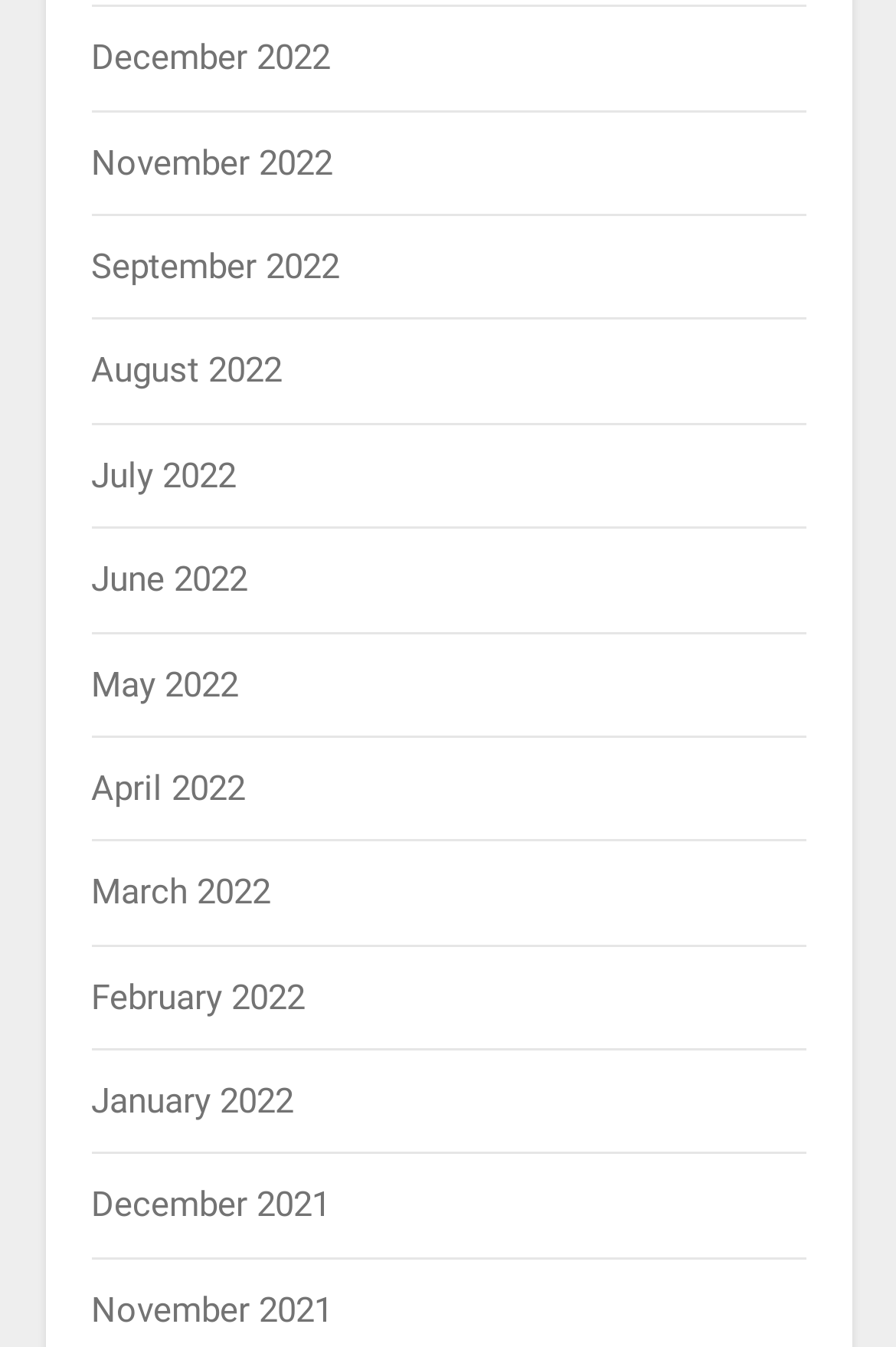Provide the bounding box coordinates of the area you need to click to execute the following instruction: "Go to Institutes".

None